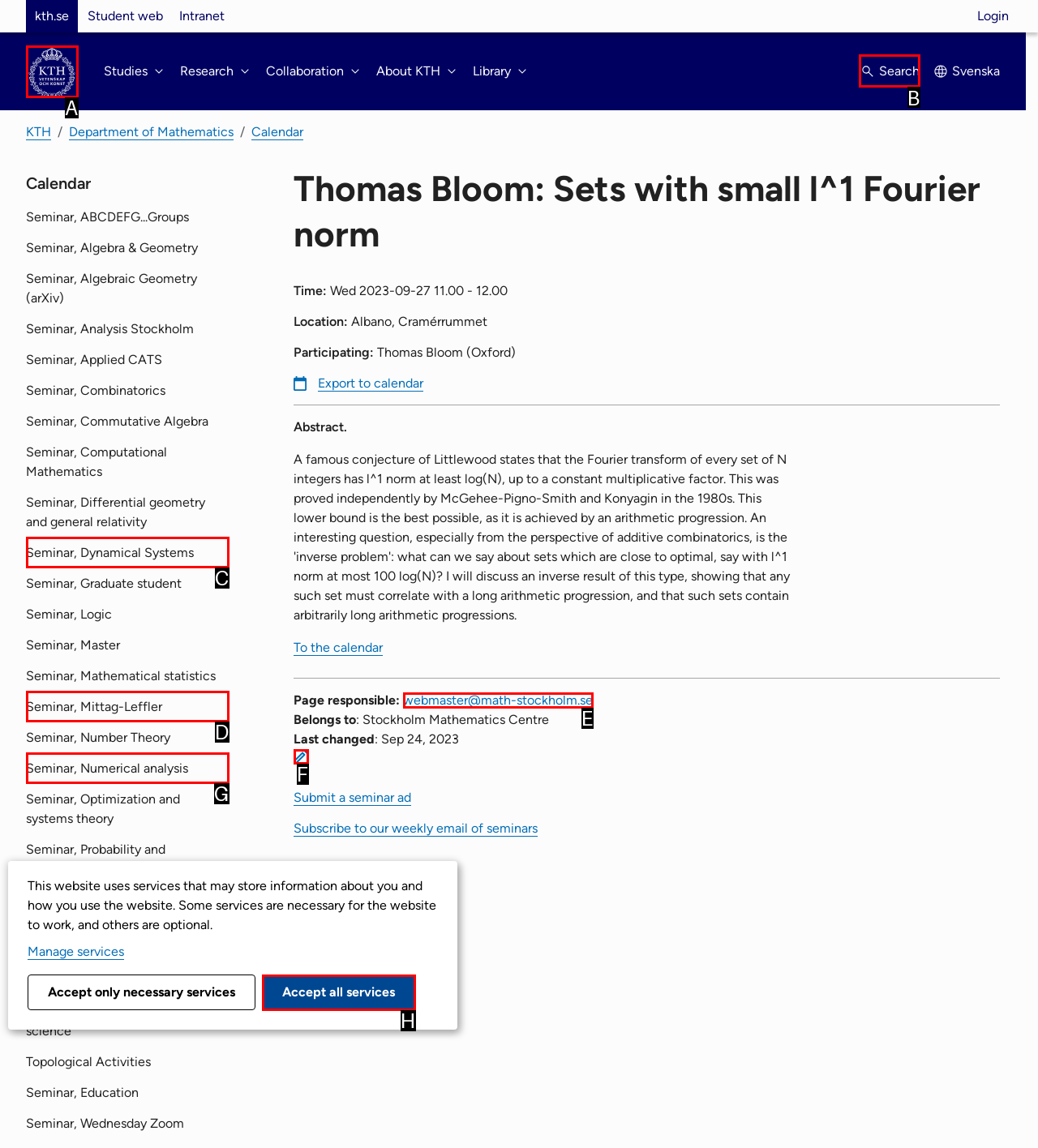Which HTML element should be clicked to perform the following task: Search for something
Reply with the letter of the appropriate option.

B